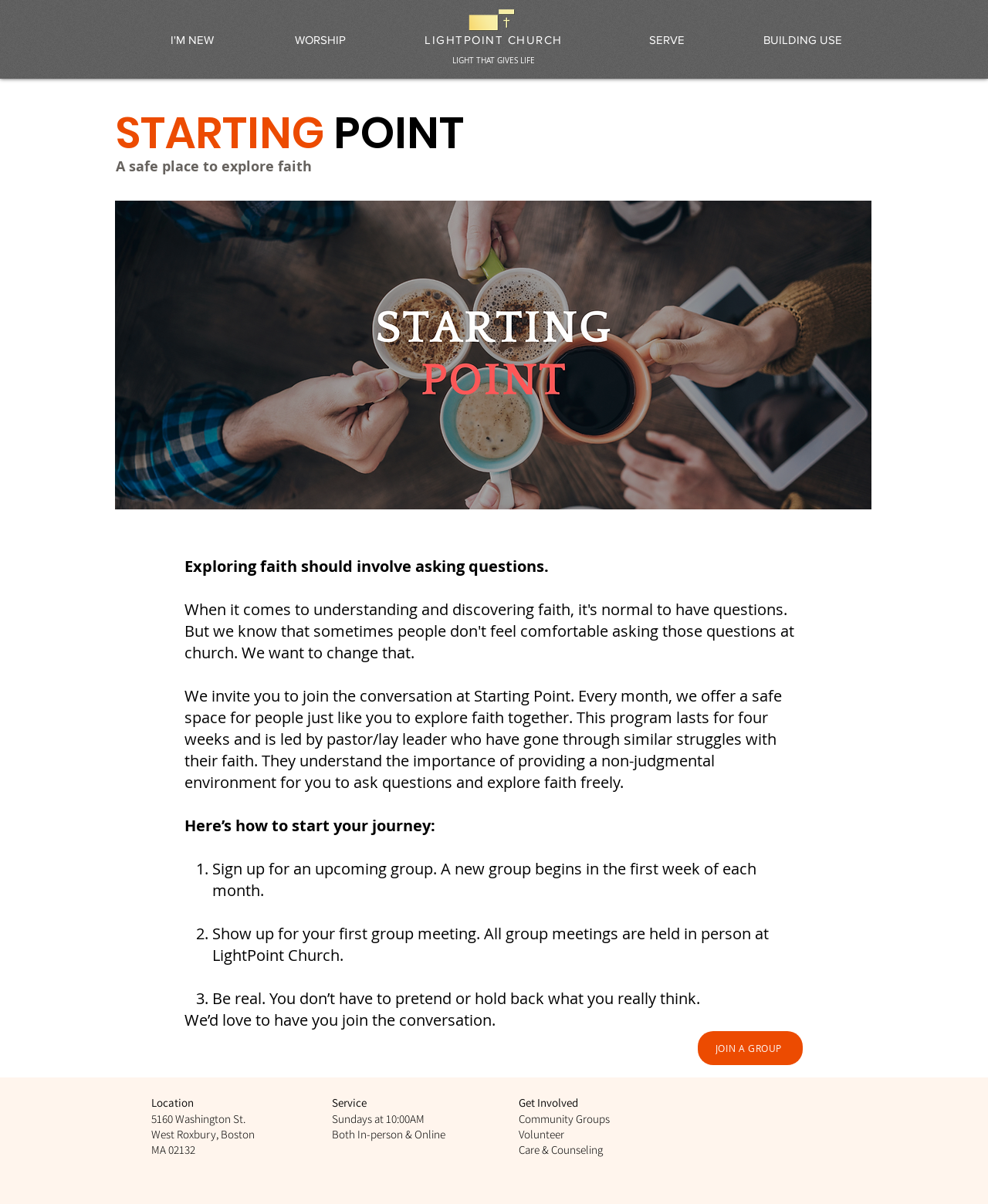Please look at the image and answer the question with a detailed explanation: What is the purpose of Starting Point?

The purpose of Starting Point can be found in the StaticText 'A safe place to explore faith' which is located below the heading 'STARTING POINT'.